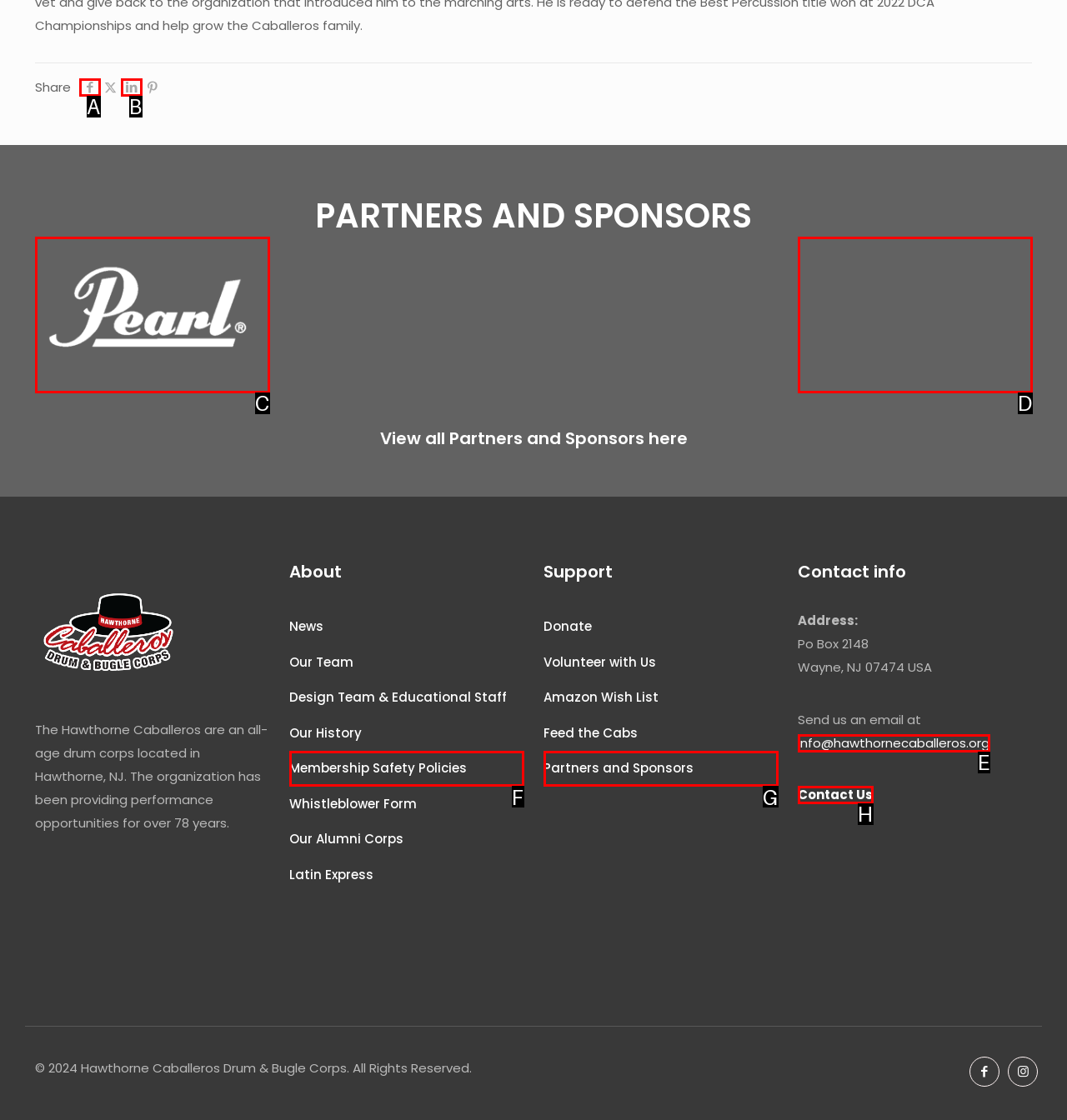Examine the description: Contact Us and indicate the best matching option by providing its letter directly from the choices.

H